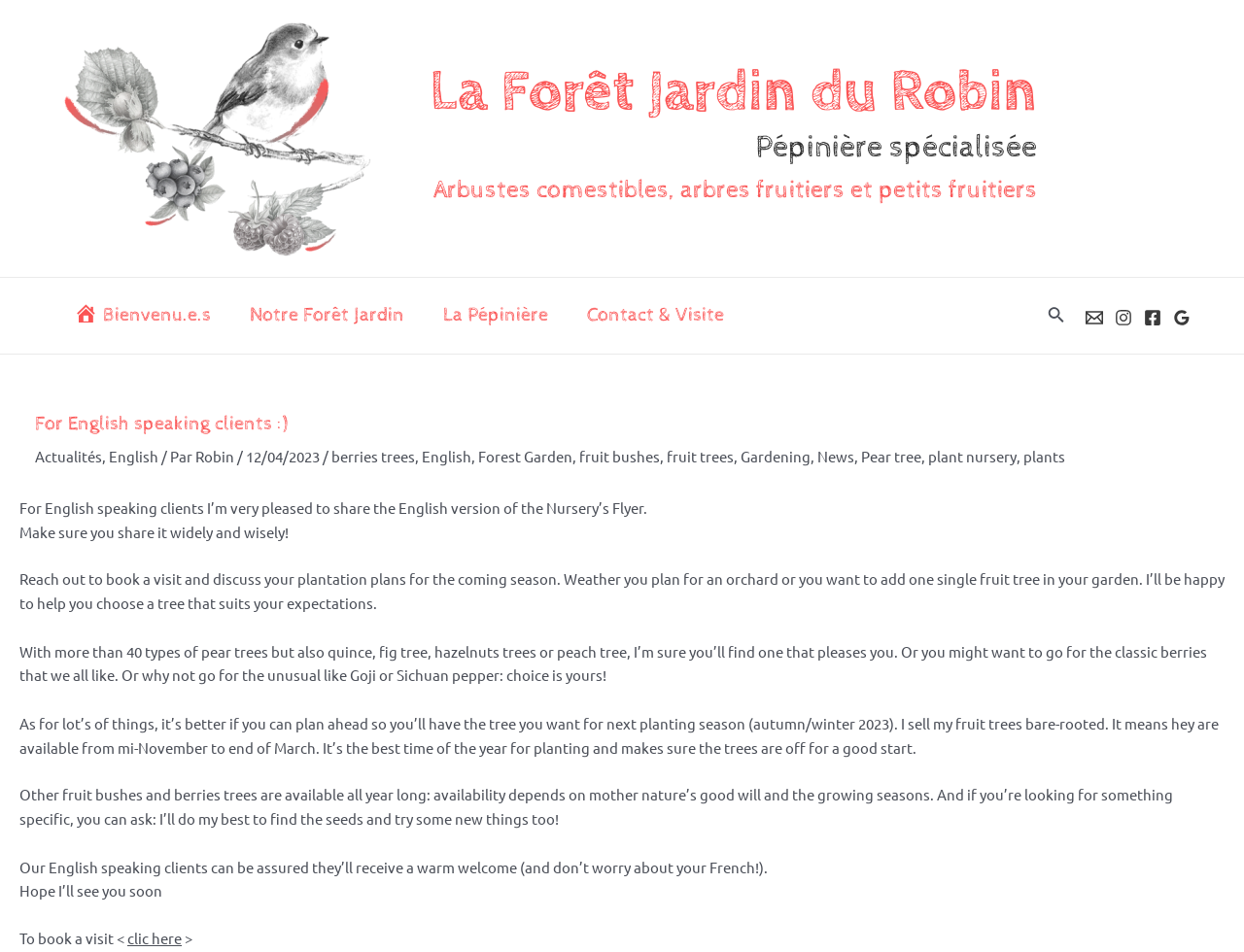Locate the bounding box coordinates of the clickable region to complete the following instruction: "Navigate to Site Navigation."

[0.043, 0.314, 0.597, 0.35]